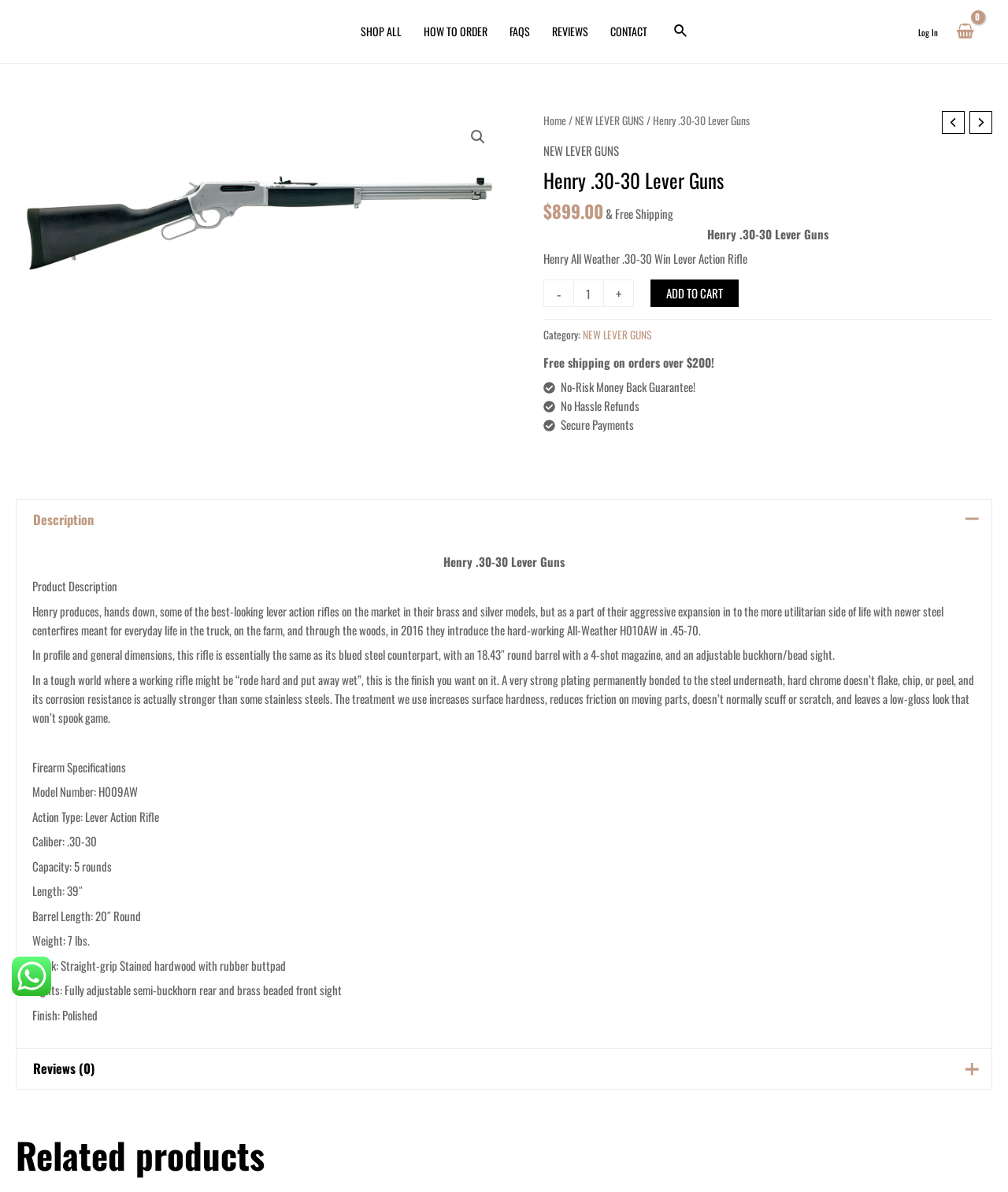Analyze the image and answer the question with as much detail as possible: 
What is the category of the product?

I found the category of the product by looking at the breadcrumb navigation, which shows that the current page is under the category 'NEW LEVER GUNS'.